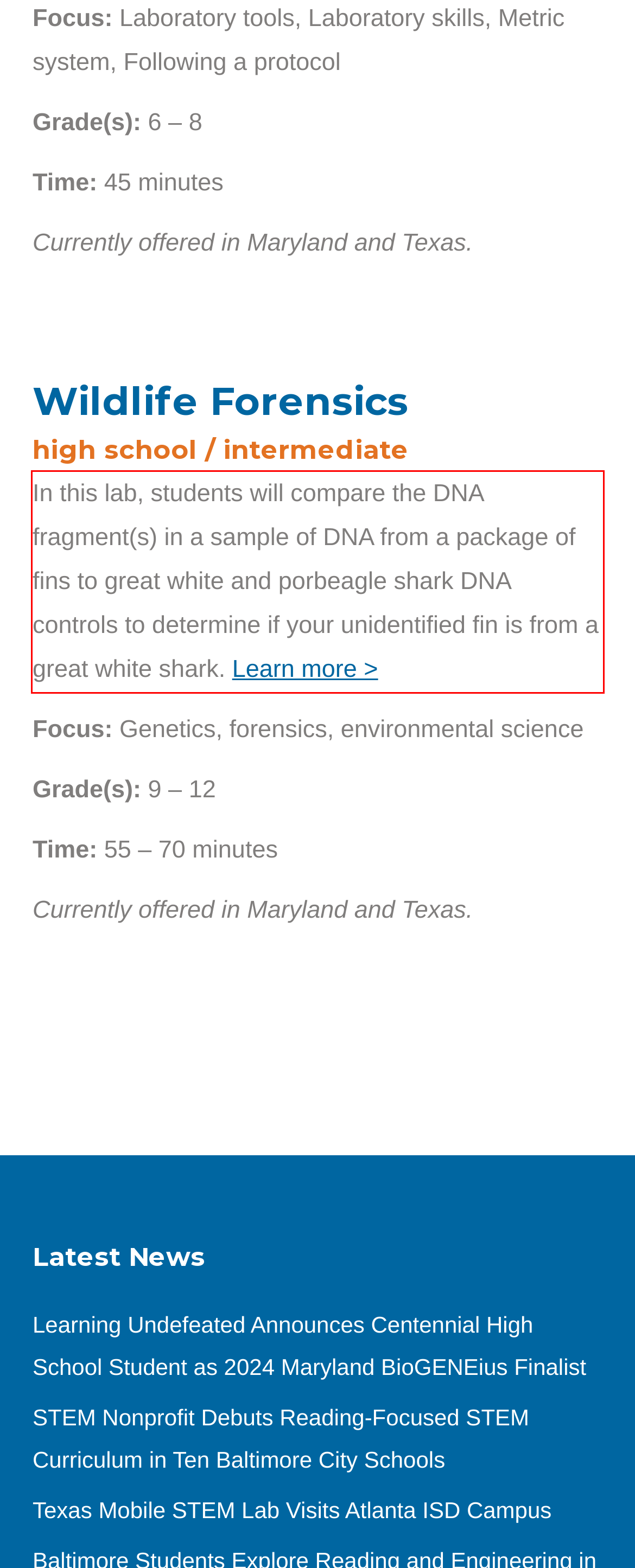There is a screenshot of a webpage with a red bounding box around a UI element. Please use OCR to extract the text within the red bounding box.

In this lab, students will compare the DNA fragment(s) in a sample of DNA from a package of fins to great white and porbeagle shark DNA controls to determine if your unidentified fin is from a great white shark. Learn more >